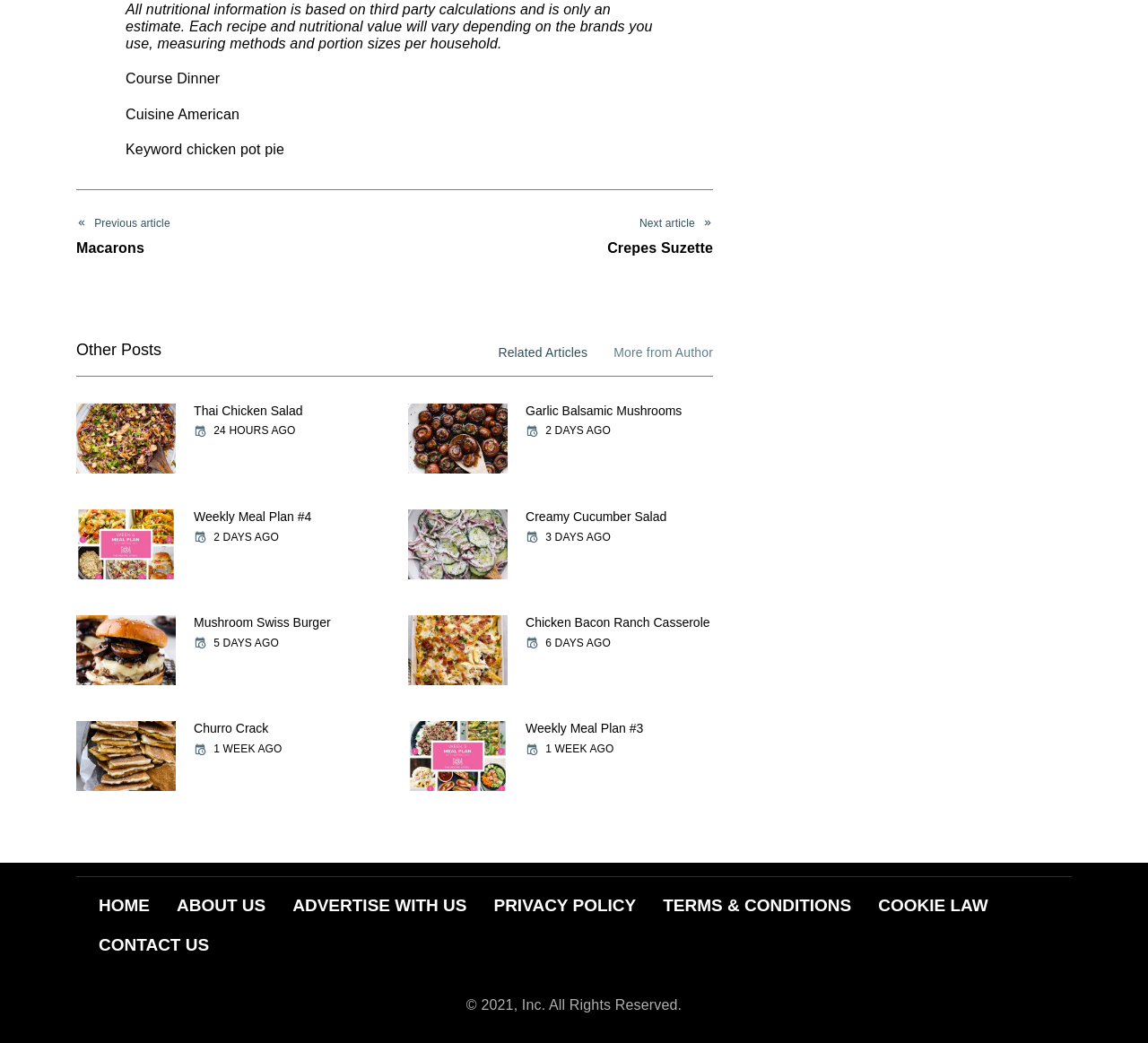How many related articles are shown on this webpage?
Please respond to the question with a detailed and well-explained answer.

By examining the webpage structure, I can see that there are four article sections, each with a heading, image, and link, which suggests that there are four related articles shown on this webpage.